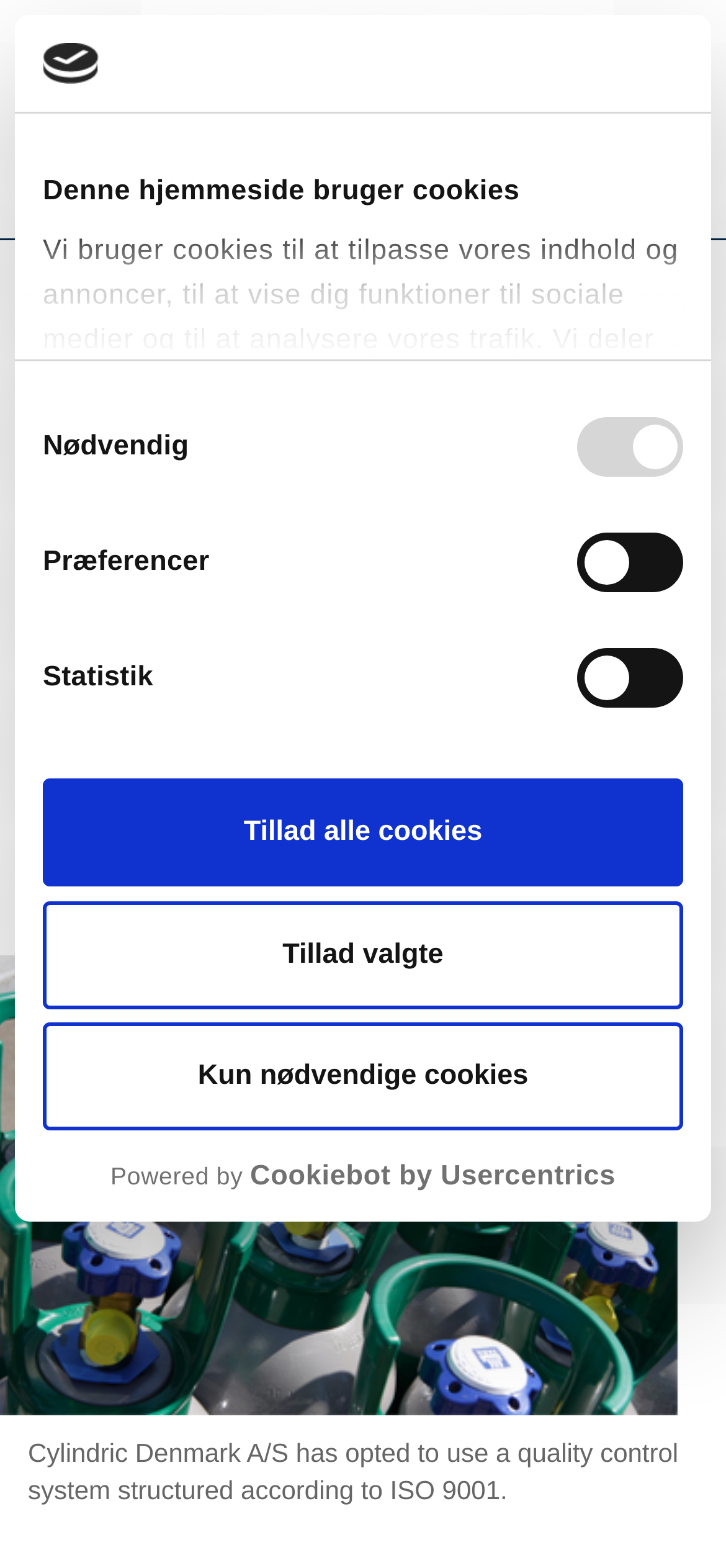What is the logo of the company?
Answer the question with a single word or phrase by looking at the picture.

Cylindric logo